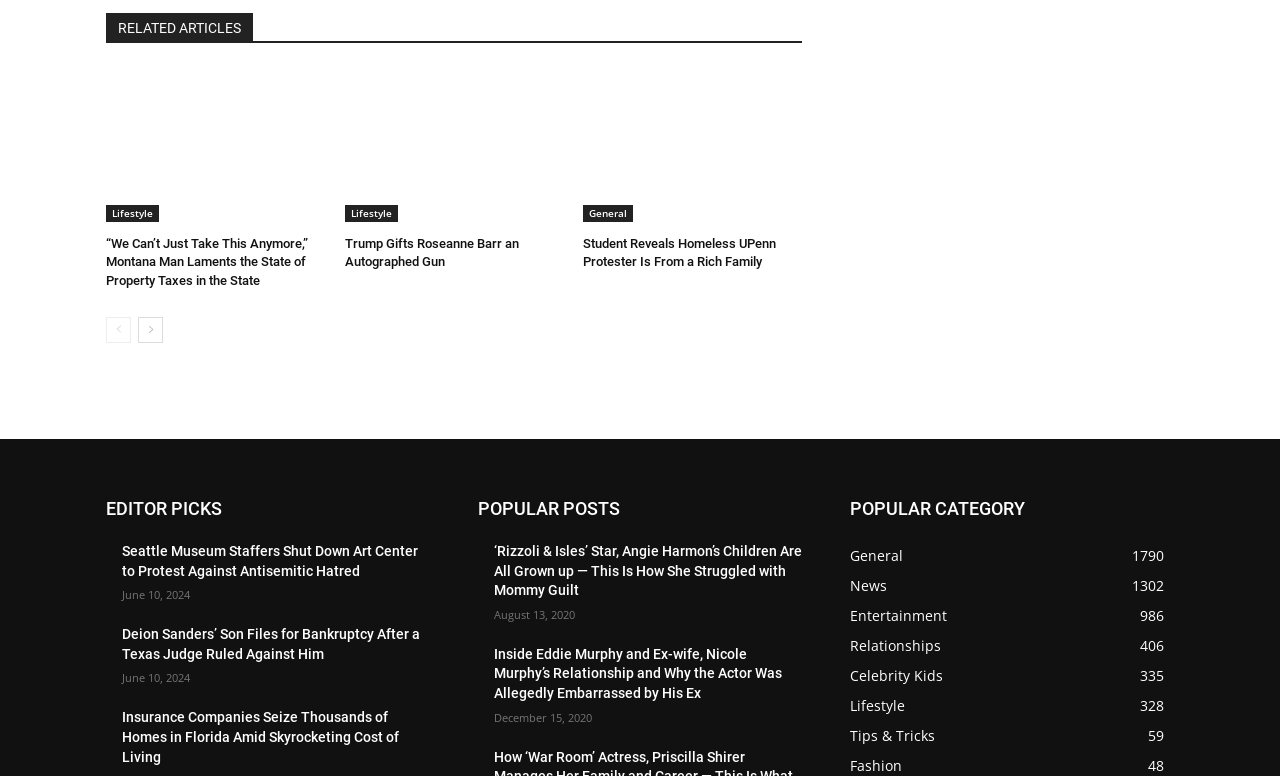Can you show the bounding box coordinates of the region to click on to complete the task described in the instruction: "Read article about 'We Can’t Just Take This Anymore,' Montana Man Laments the State of Property Taxes in the State"?

[0.083, 0.088, 0.254, 0.286]